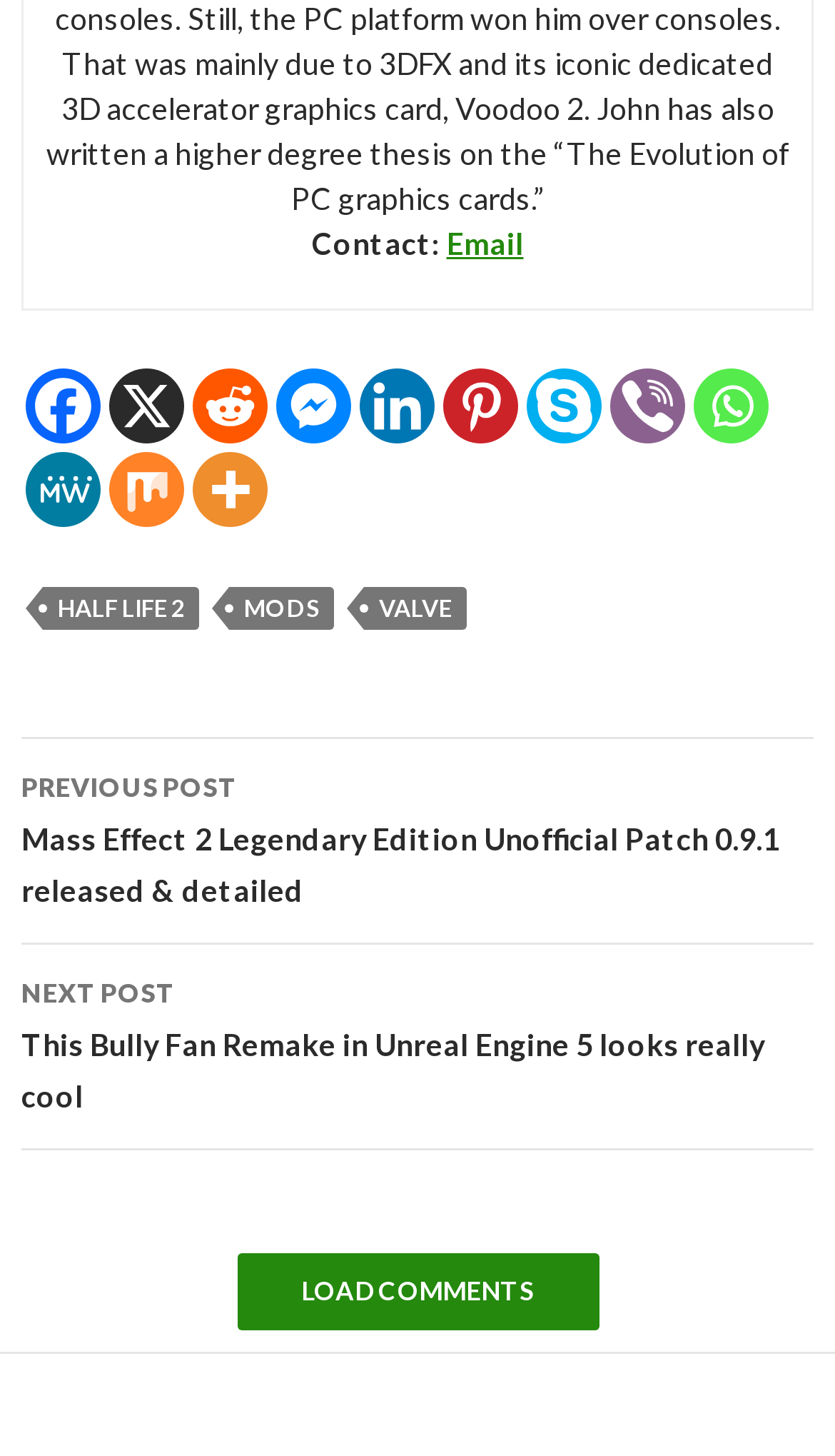Can you find the bounding box coordinates of the area I should click to execute the following instruction: "Contact us via Email"?

[0.535, 0.154, 0.627, 0.179]